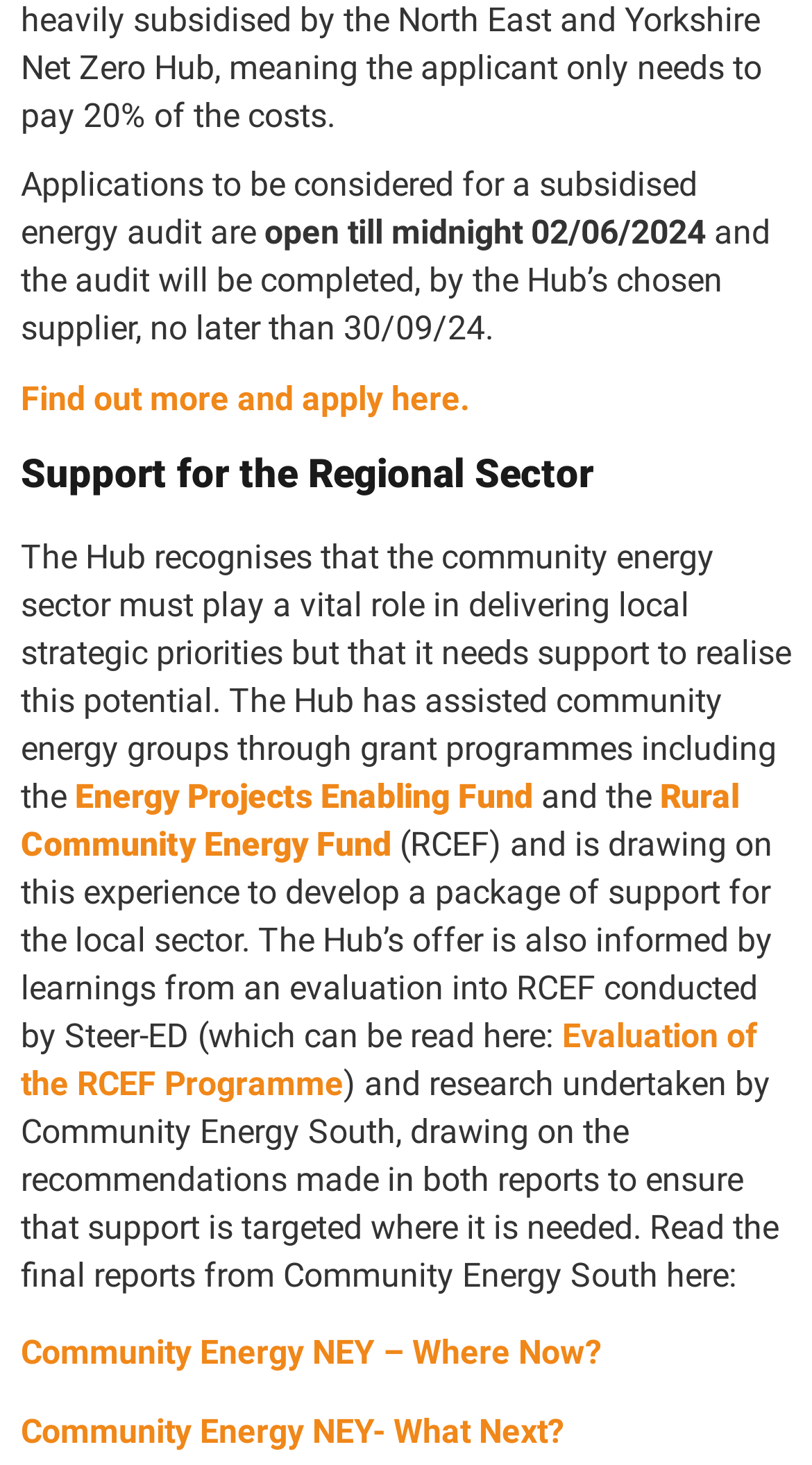What is the deadline for energy audit applications?
Please respond to the question with a detailed and thorough explanation.

The deadline for energy audit applications can be found in the first paragraph of the webpage, which states 'Applications to be considered for a subsidised energy audit are open till midnight 02/06/2024'.